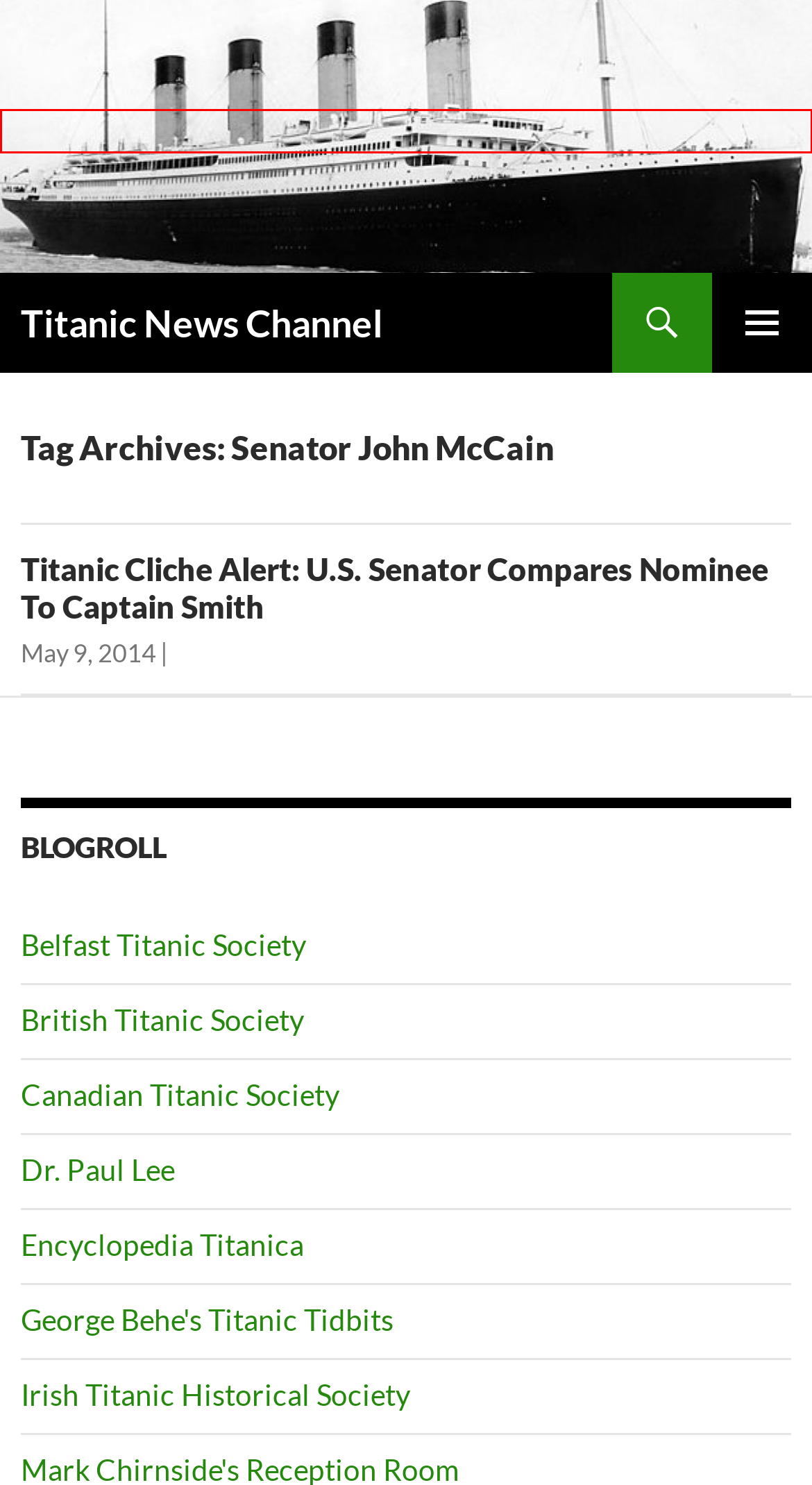You are provided with a screenshot of a webpage highlighting a UI element with a red bounding box. Choose the most suitable webpage description that matches the new page after clicking the element in the bounding box. Here are the candidates:
A. July | 2023 | Titanic News Channel
B. December | 2009 | Titanic News Channel
C. September | 2009 | Titanic News Channel
D. NameBright - Domain Expired
E. The Belfast Titanic Society
F. September | 2012 | Titanic News Channel
G. Titanic News Channel | Titanic, historic ship, and general history news.
H. Titanic Cliche Alert: U.S. Senator Compares Nominee To Captain Smith | Titanic News Channel

G